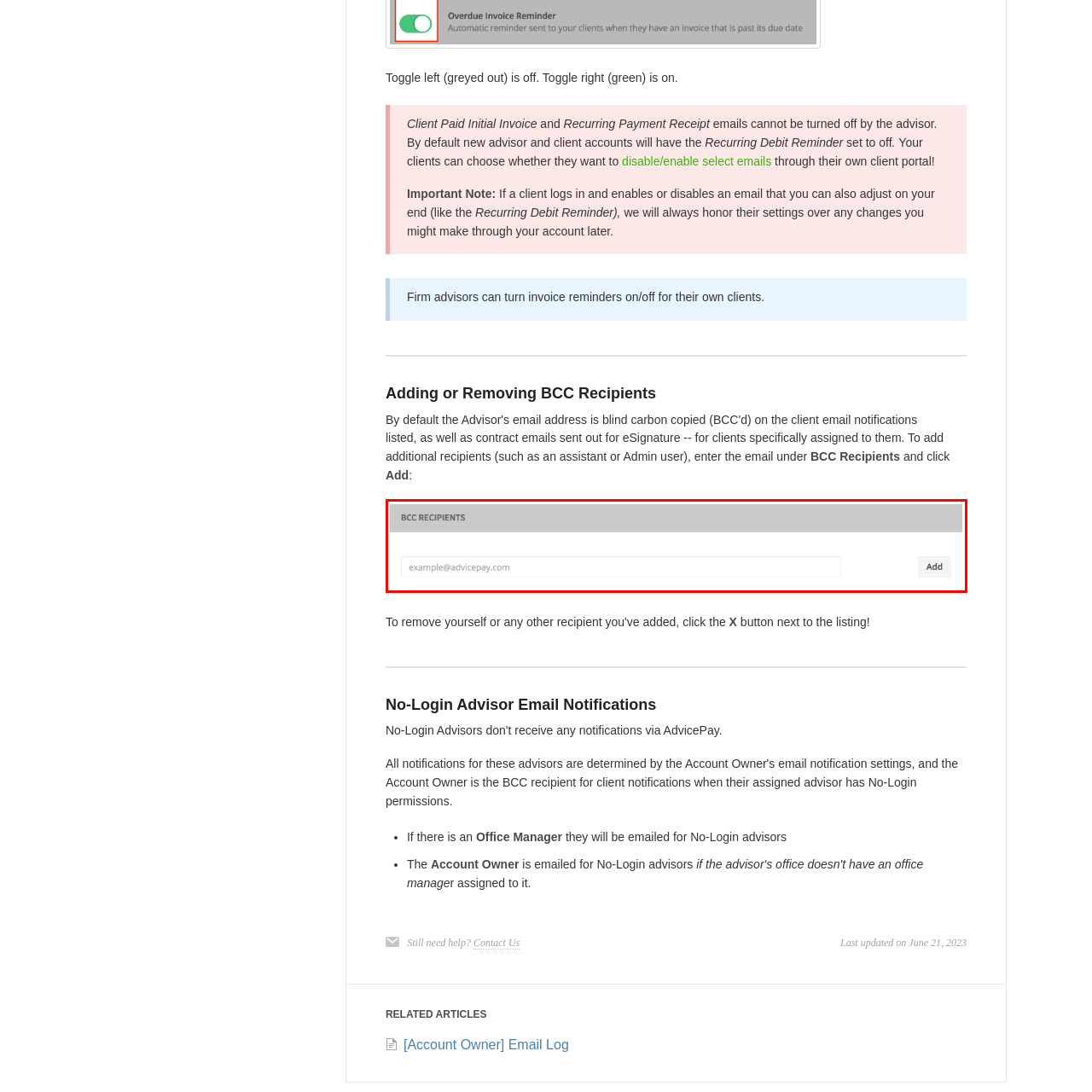Focus on the content within the red bounding box and answer this question using a single word or phrase: What is the overall design style of the user interface?

Simple